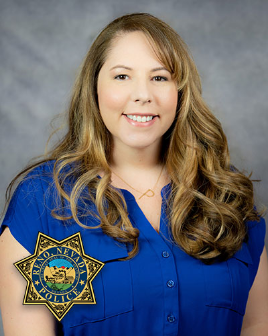Where is the Reno Police Department badge located?
Please provide an in-depth and detailed response to the question.

The caption states that the Reno Police Department badge is prominently displayed in the lower-left corner of the image, symbolizing Paula Hlade's affiliation and commitment to community safety and victim assistance.